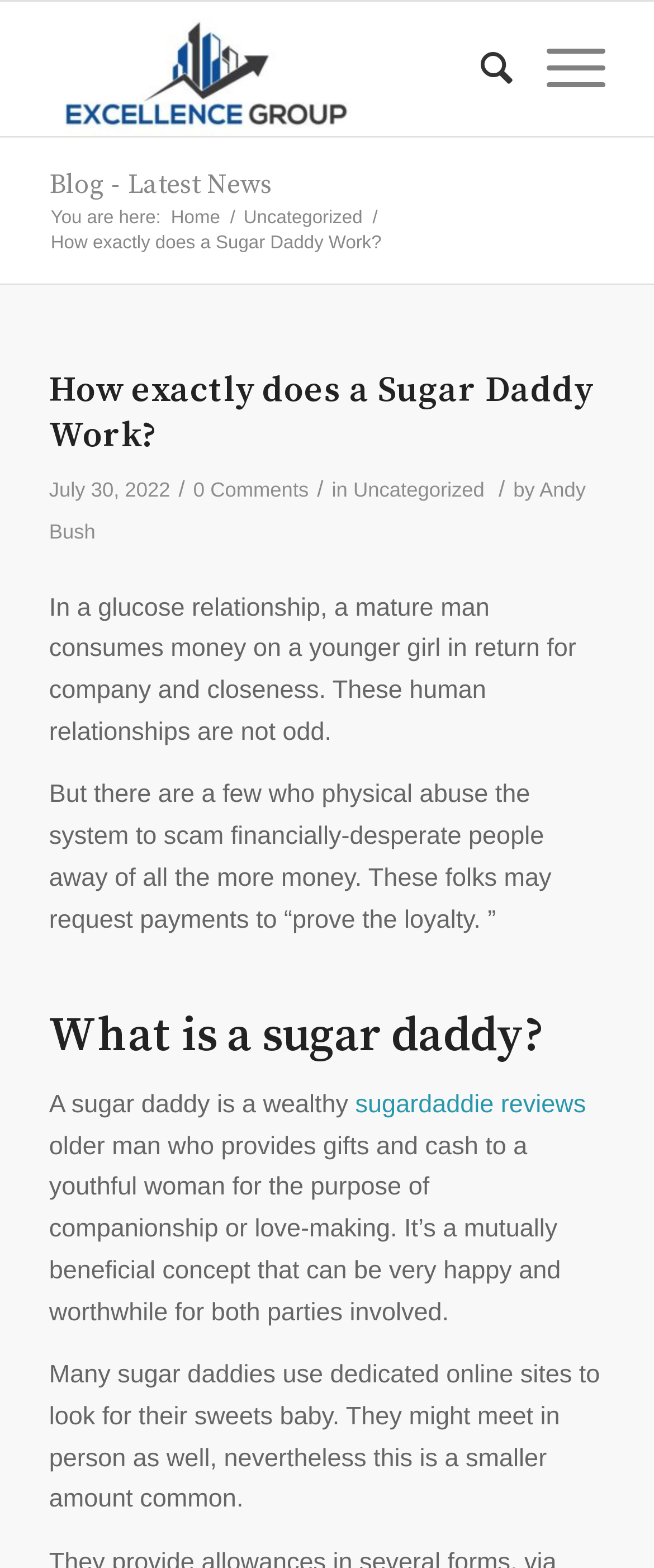Find the bounding box coordinates of the element you need to click on to perform this action: 'Read the 'How exactly does a Sugar Daddy Work?' article'. The coordinates should be represented by four float values between 0 and 1, in the format [left, top, right, bottom].

[0.075, 0.235, 0.906, 0.292]